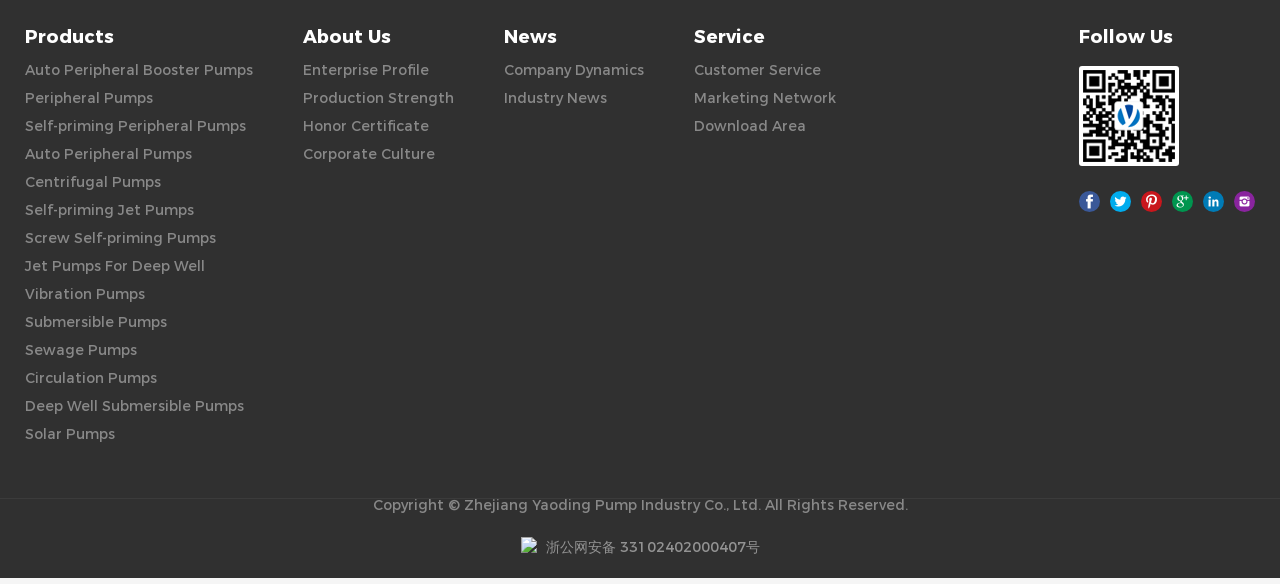What is the purpose of the 'Follow Us' section?
Look at the image and provide a detailed response to the question.

The 'Follow Us' section appears to provide links to the company's social media profiles, allowing users to follow the company on various platforms.